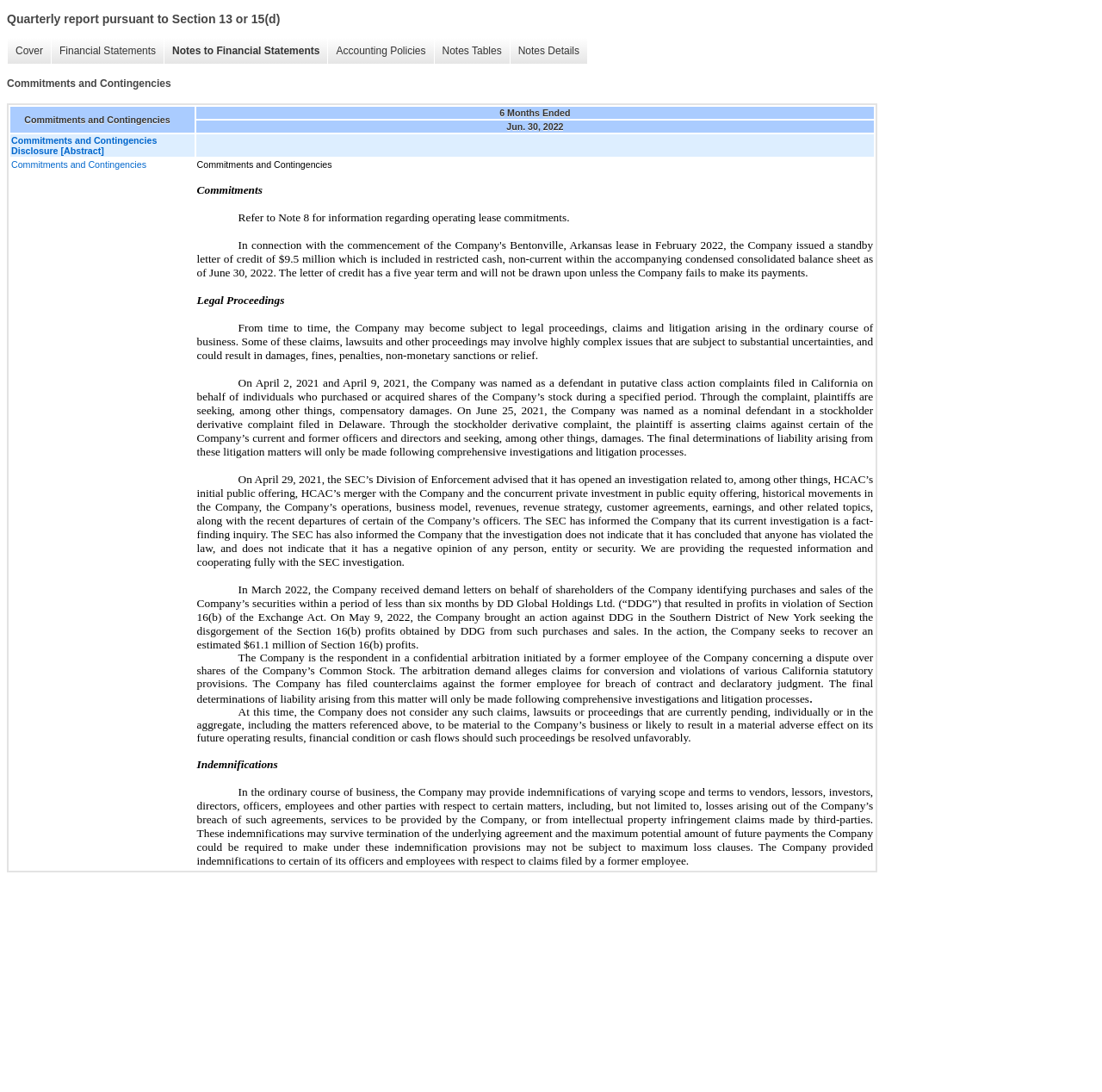Please answer the following question using a single word or phrase: 
What are the links available on the webpage?

Cover, Financial Statements, etc.